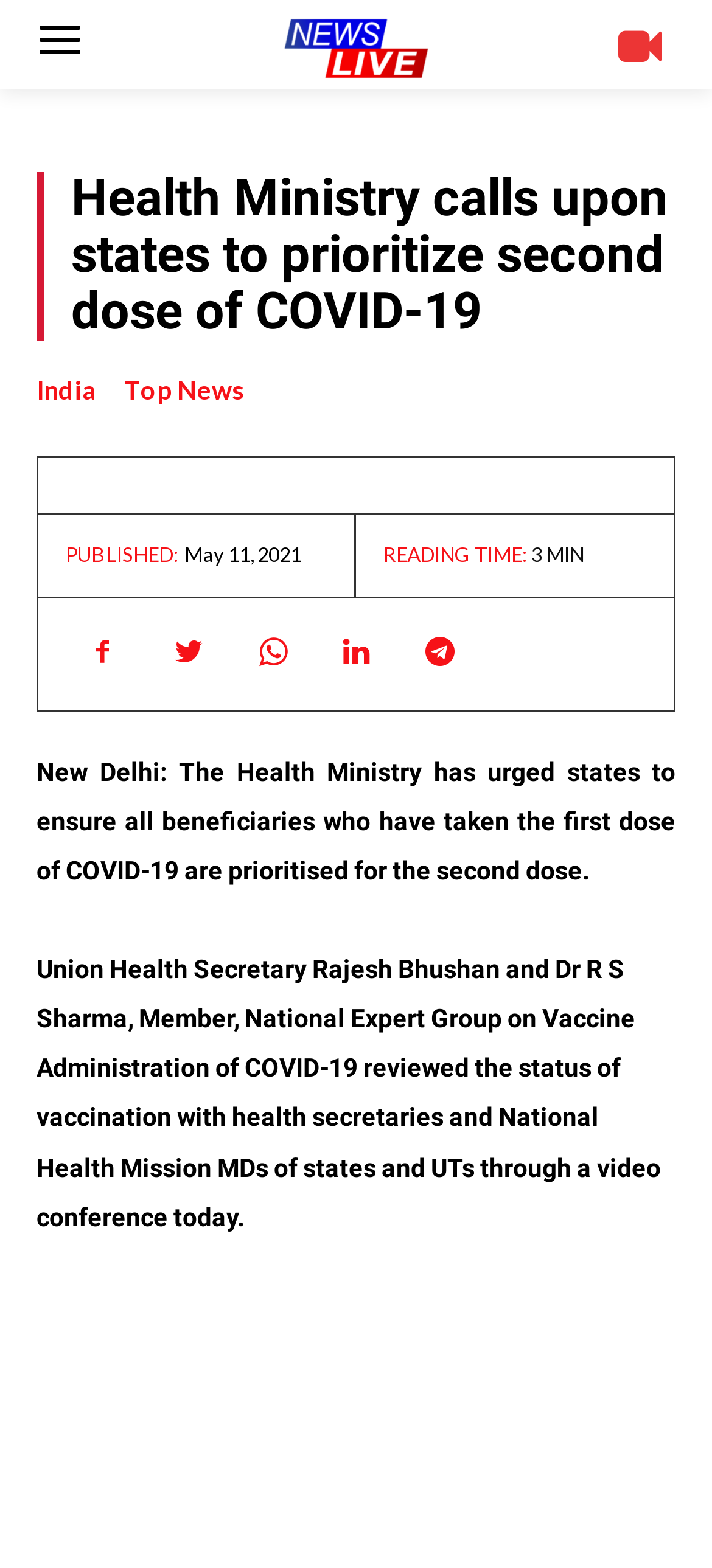Examine the image and give a thorough answer to the following question:
Who reviewed the status of vaccination with health secretaries?

According to the article, Union Health Secretary Rajesh Bhushan and Dr R S Sharma, Member, National Expert Group on Vaccine Administration of COVID-19 reviewed the status of vaccination with health secretaries and National Health Mission MDs of states and UTs through a video conference.